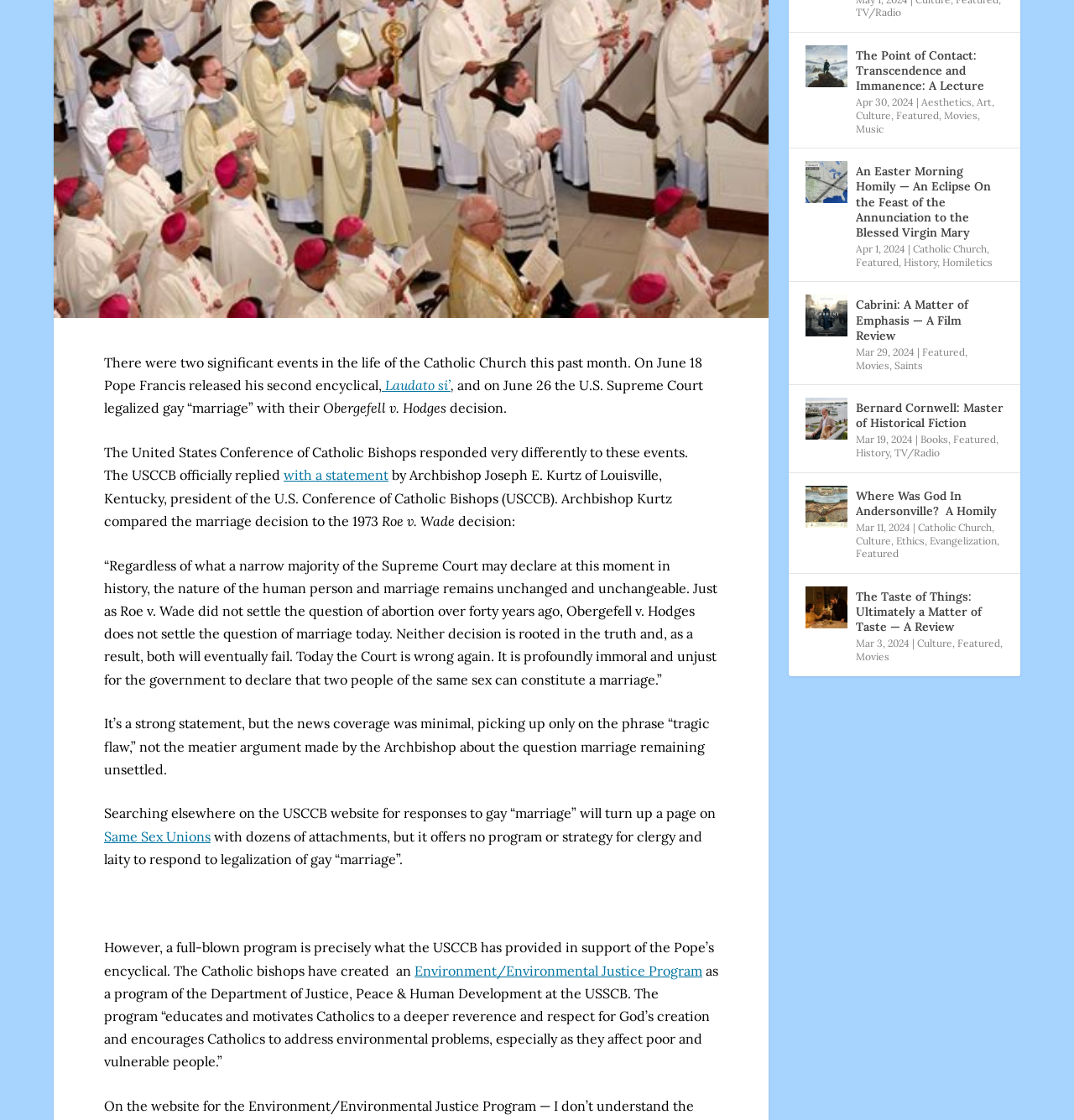For the following element description, predict the bounding box coordinates in the format (top-left x, top-left y, bottom-right x, bottom-right y). All values should be floating point numbers between 0 and 1. Description: Aesthetics

[0.858, 0.086, 0.905, 0.097]